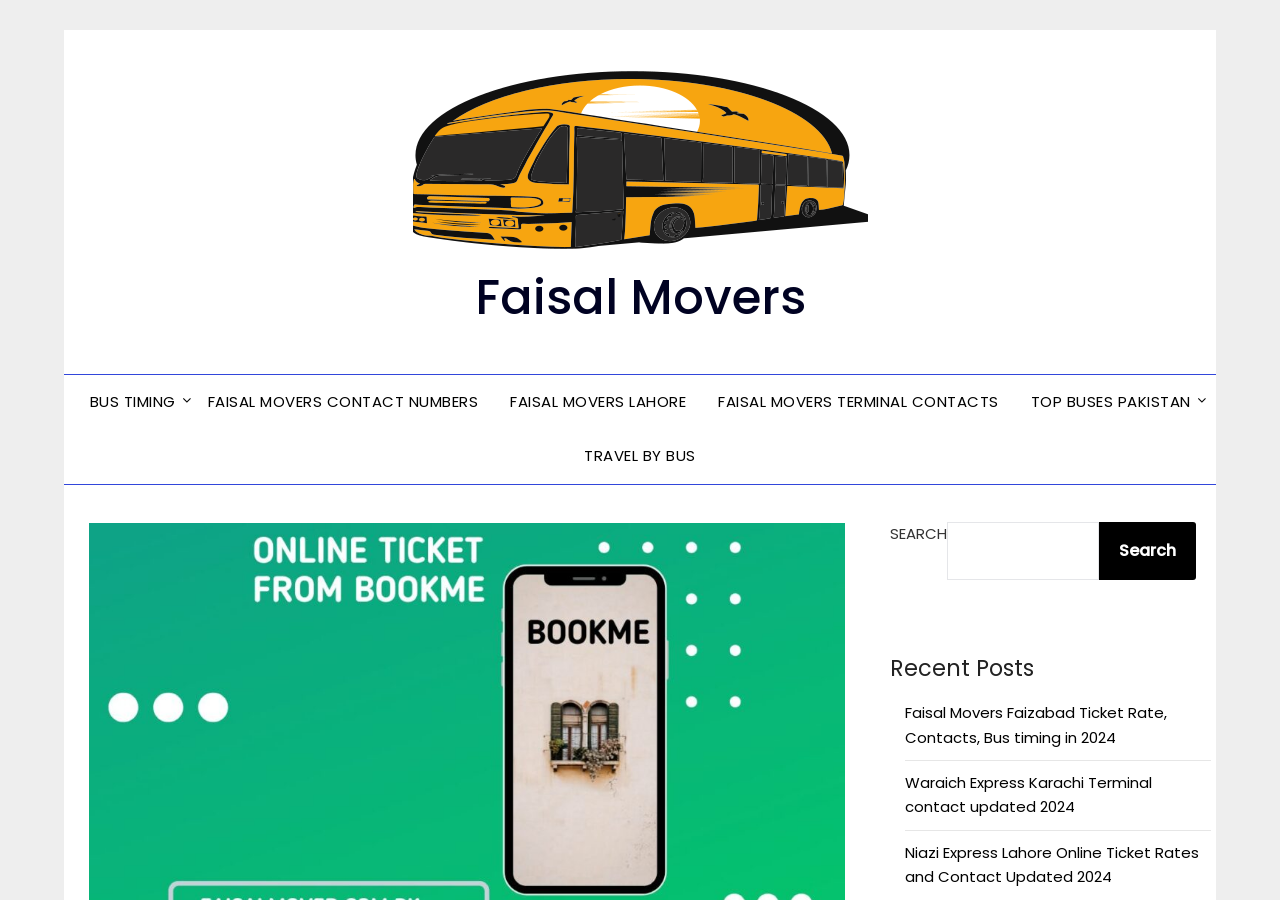What is the purpose of the search box?
Answer with a single word or phrase by referring to the visual content.

To search for bus-related information